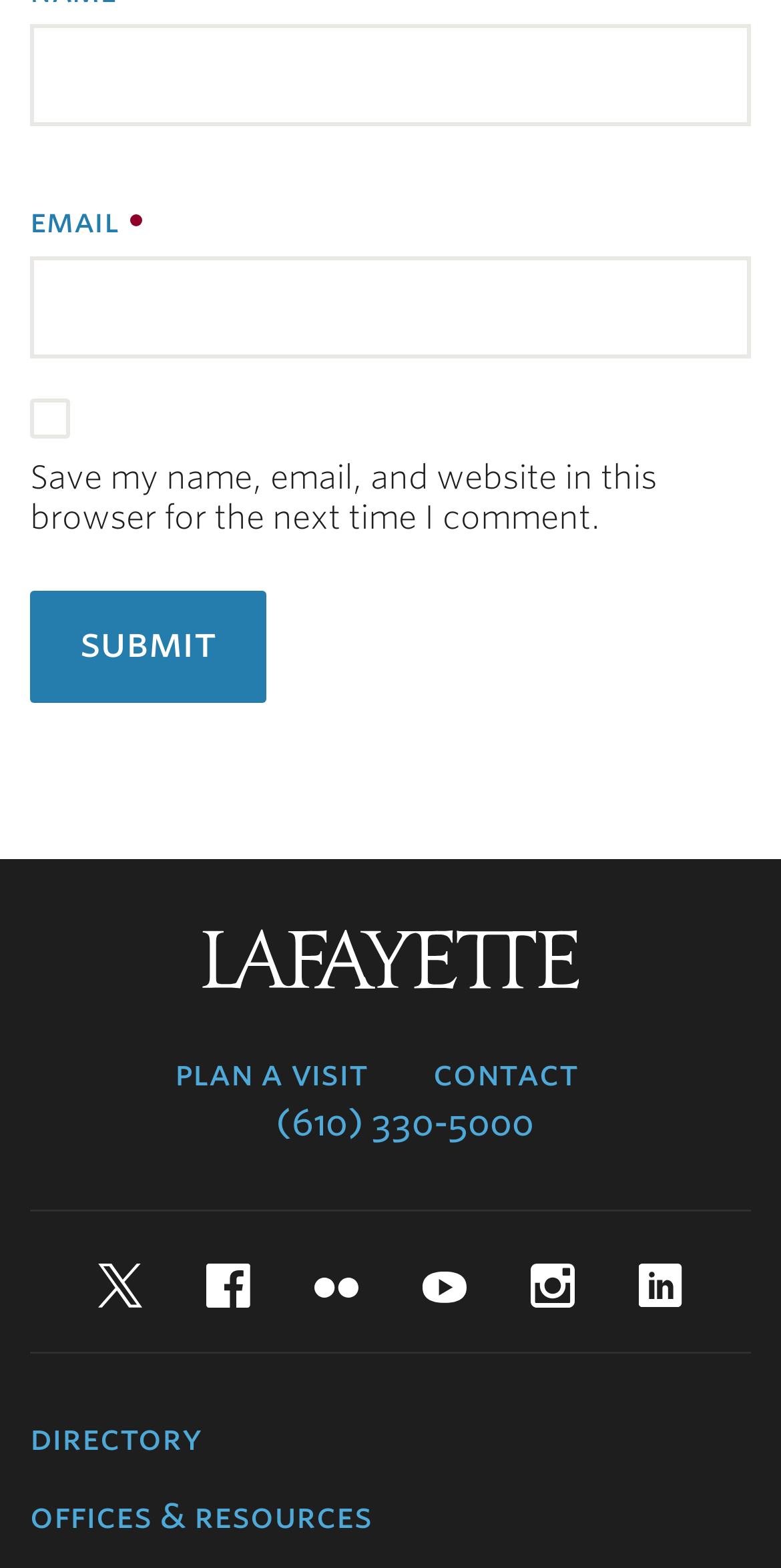What is the text of the submit button?
Respond to the question with a single word or phrase according to the image.

submit